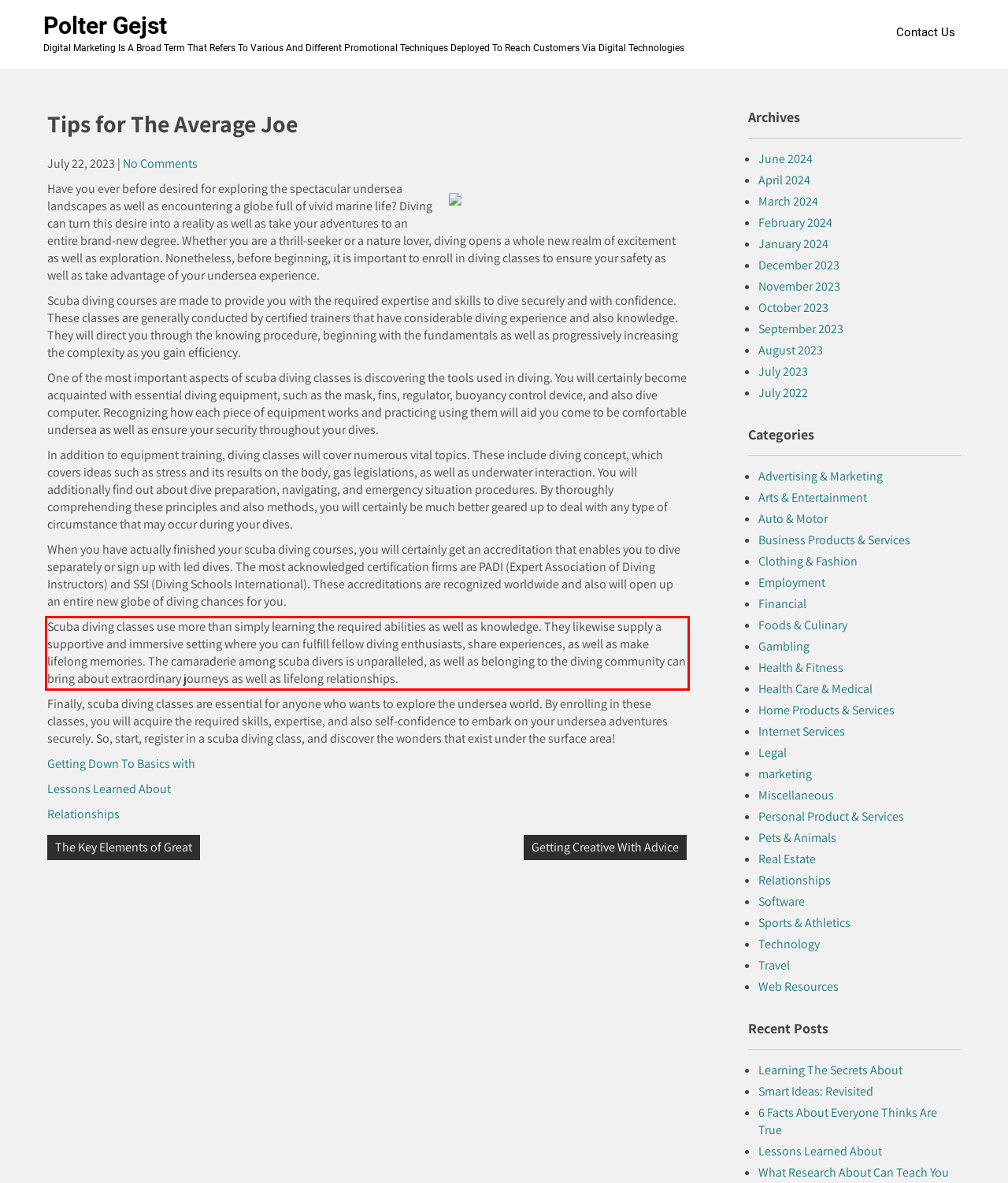Examine the webpage screenshot and use OCR to obtain the text inside the red bounding box.

Scuba diving classes use more than simply learning the required abilities as well as knowledge. They likewise supply a supportive and immersive setting where you can fulfill fellow diving enthusiasts, share experiences, as well as make lifelong memories. The camaraderie among scuba divers is unparalleled, as well as belonging to the diving community can bring about extraordinary journeys as well as lifelong relationships.